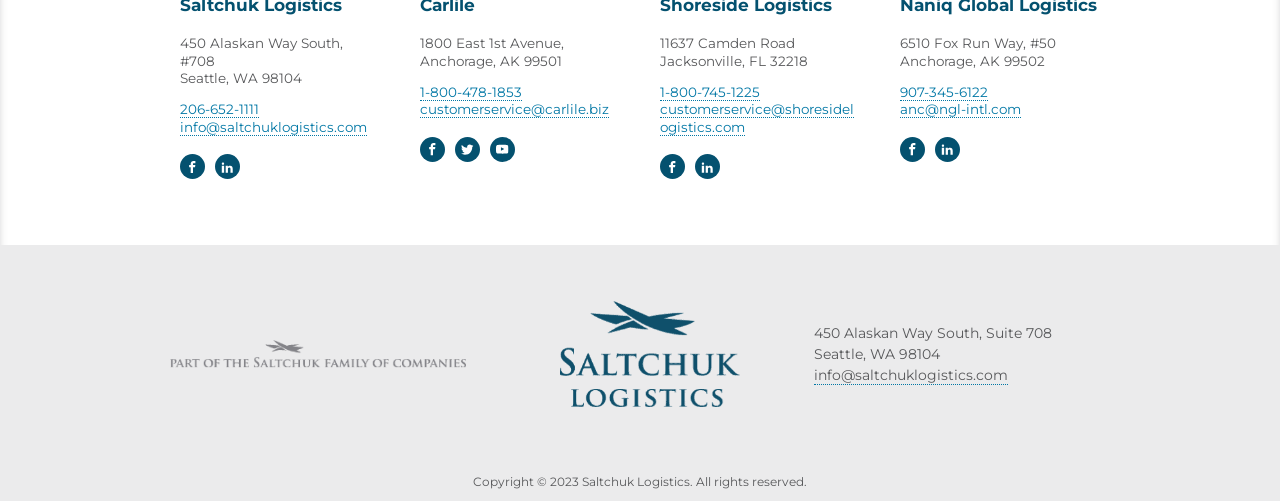Give a one-word or short-phrase answer to the following question: 
What is the address of Saltchuk Logistics in Seattle?

450 Alaskan Way South, #708